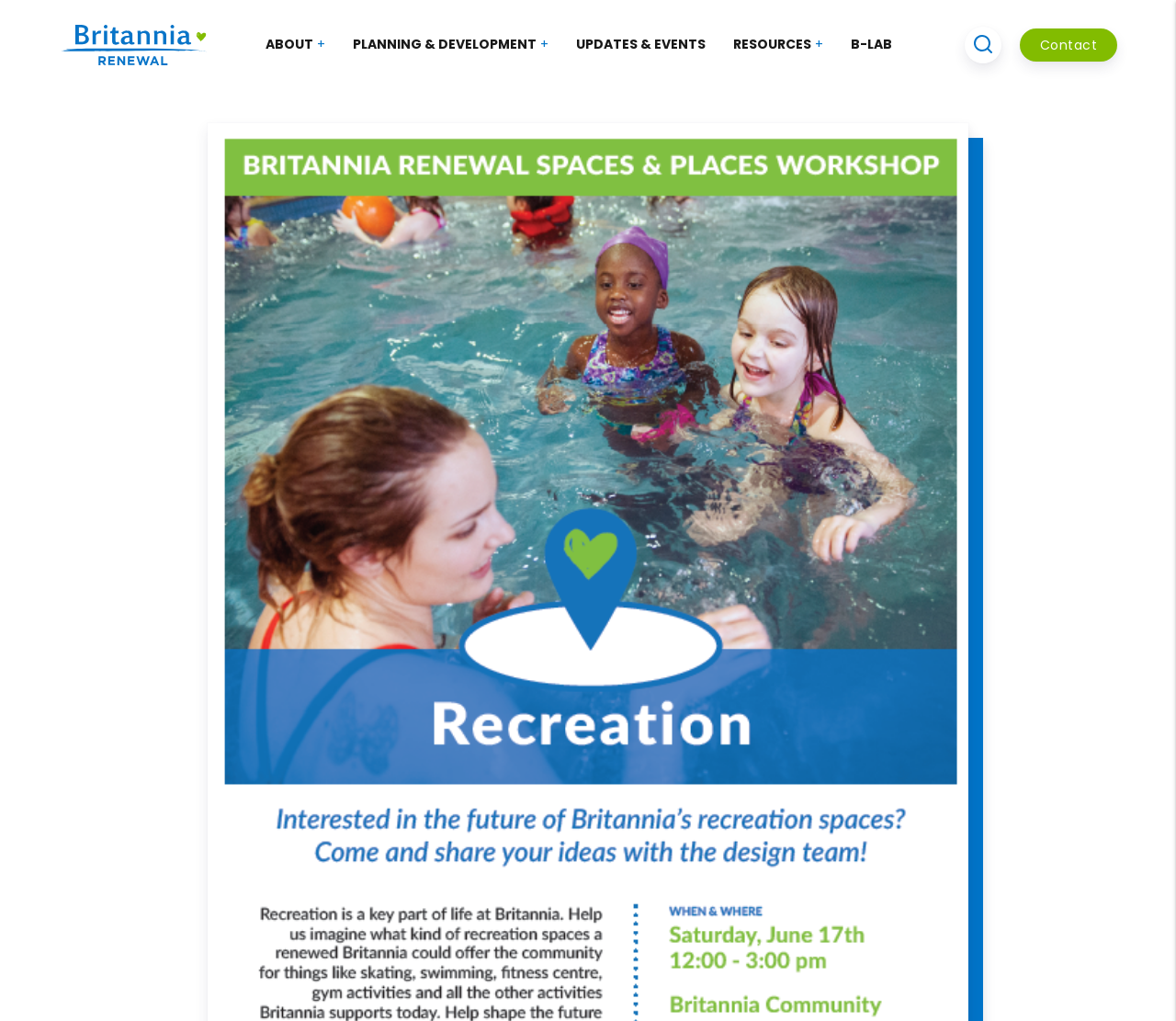What is the name of the renewal project?
Based on the image, give a one-word or short phrase answer.

Britannia Renewal